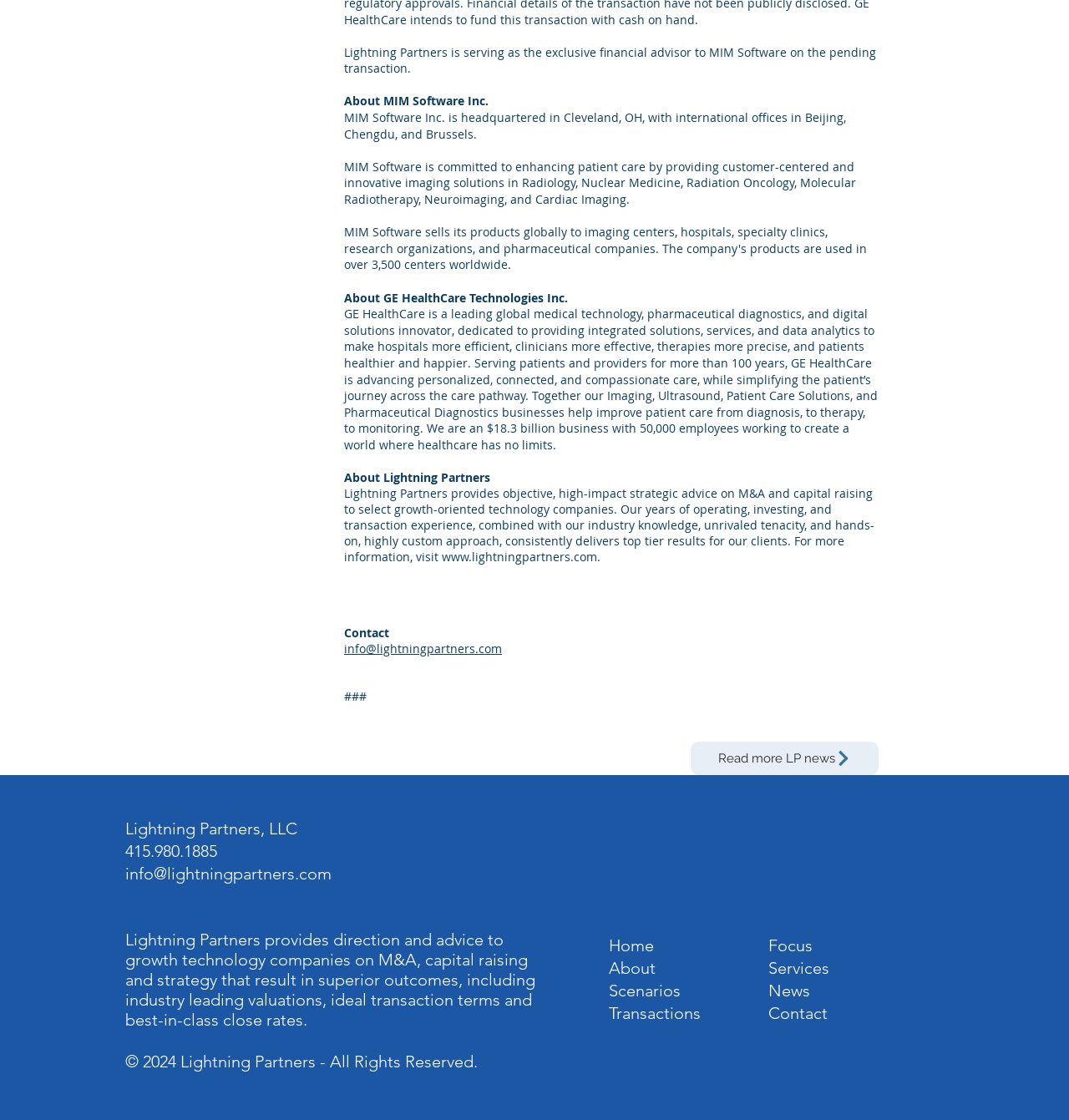Please specify the bounding box coordinates of the clickable region necessary for completing the following instruction: "Go to the About page". The coordinates must consist of four float numbers between 0 and 1, i.e., [left, top, right, bottom].

[0.57, 0.854, 0.613, 0.874]